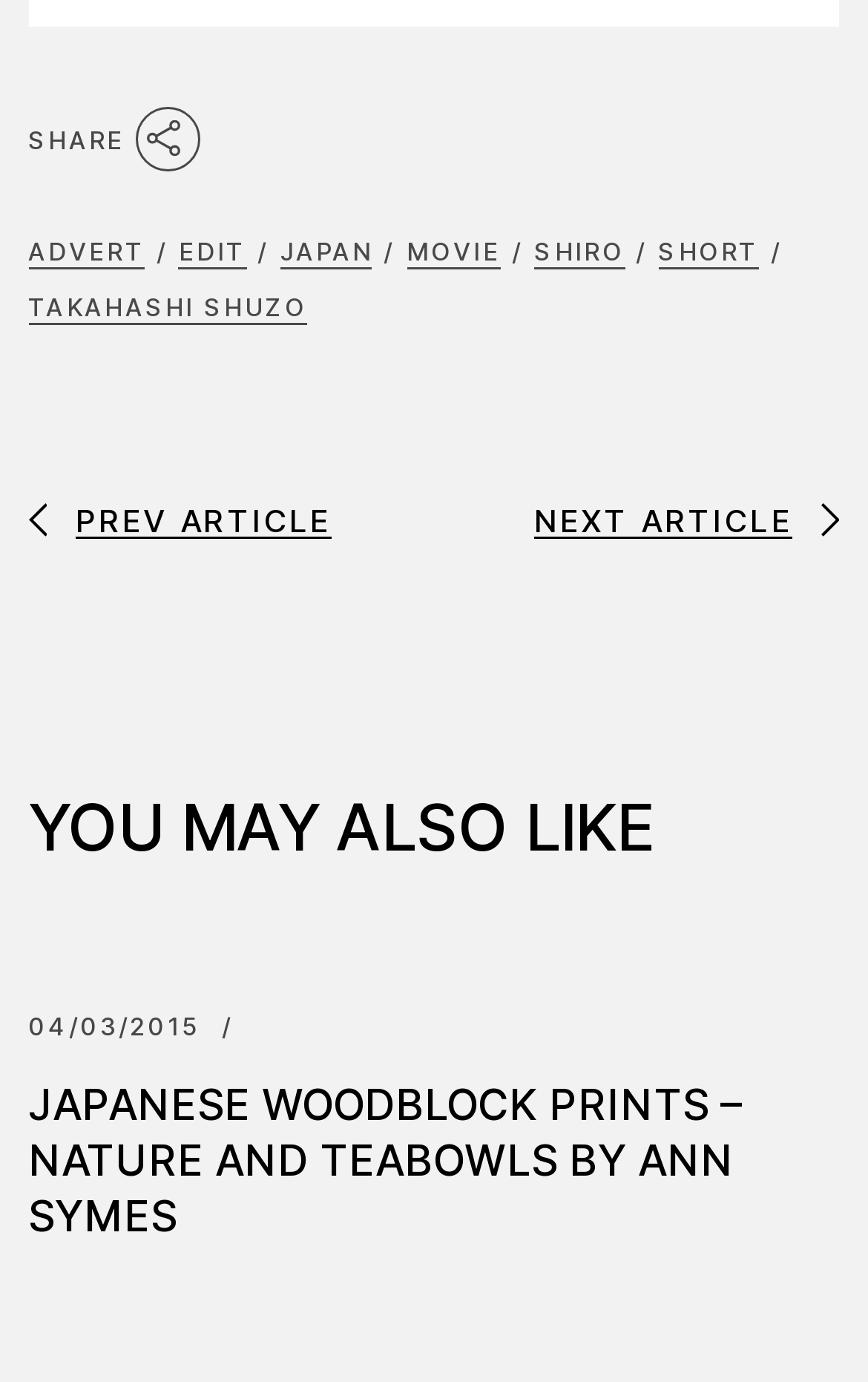What is the purpose of the 'SHARE' link?
Answer the question with as much detail as you can, using the image as a reference.

I inferred the purpose of the 'SHARE' link by its text and location. It is likely that this link allows users to share the current article with others.